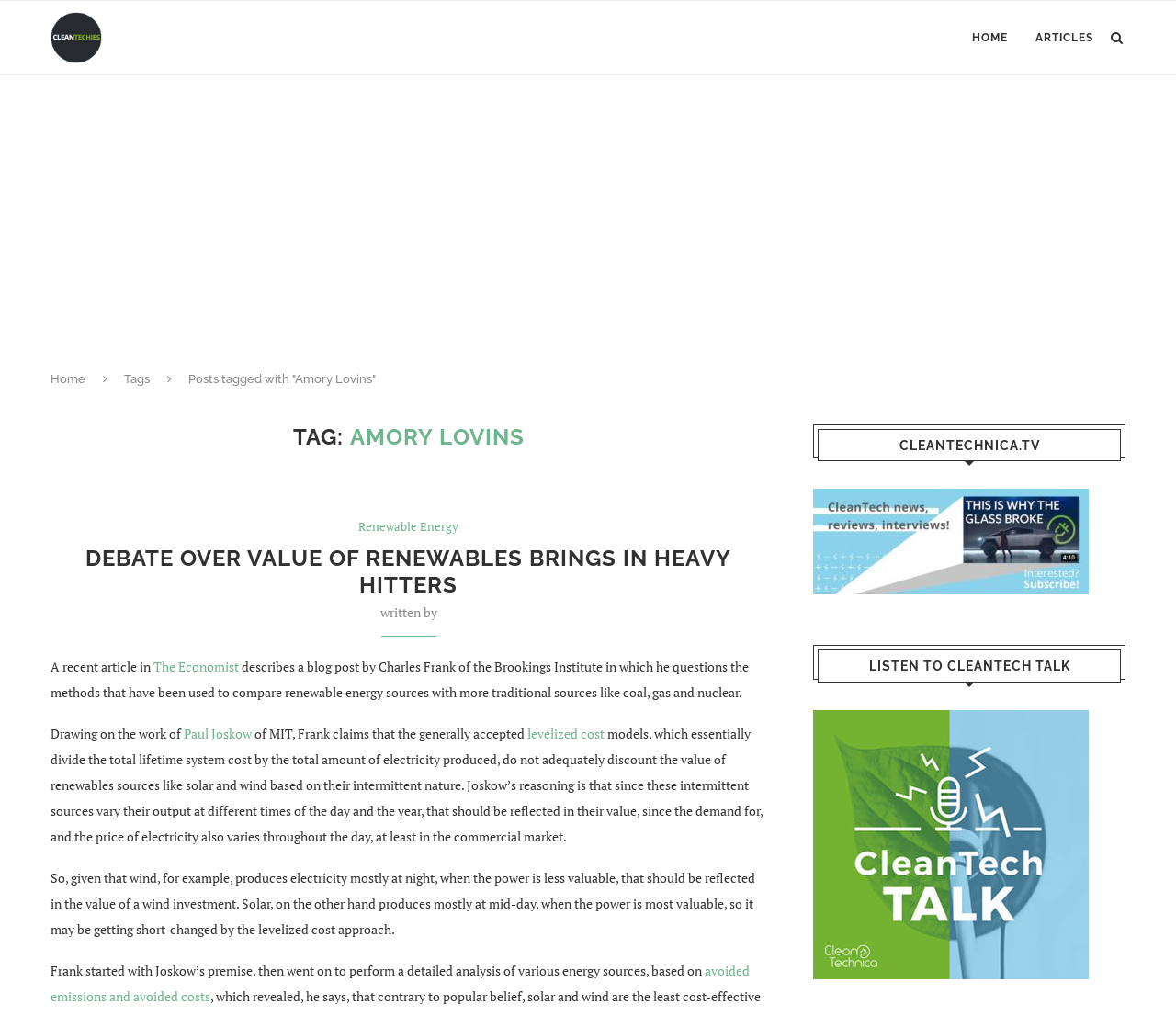Please identify the bounding box coordinates for the region that you need to click to follow this instruction: "Click on the 'The Economist' link".

[0.13, 0.647, 0.203, 0.664]